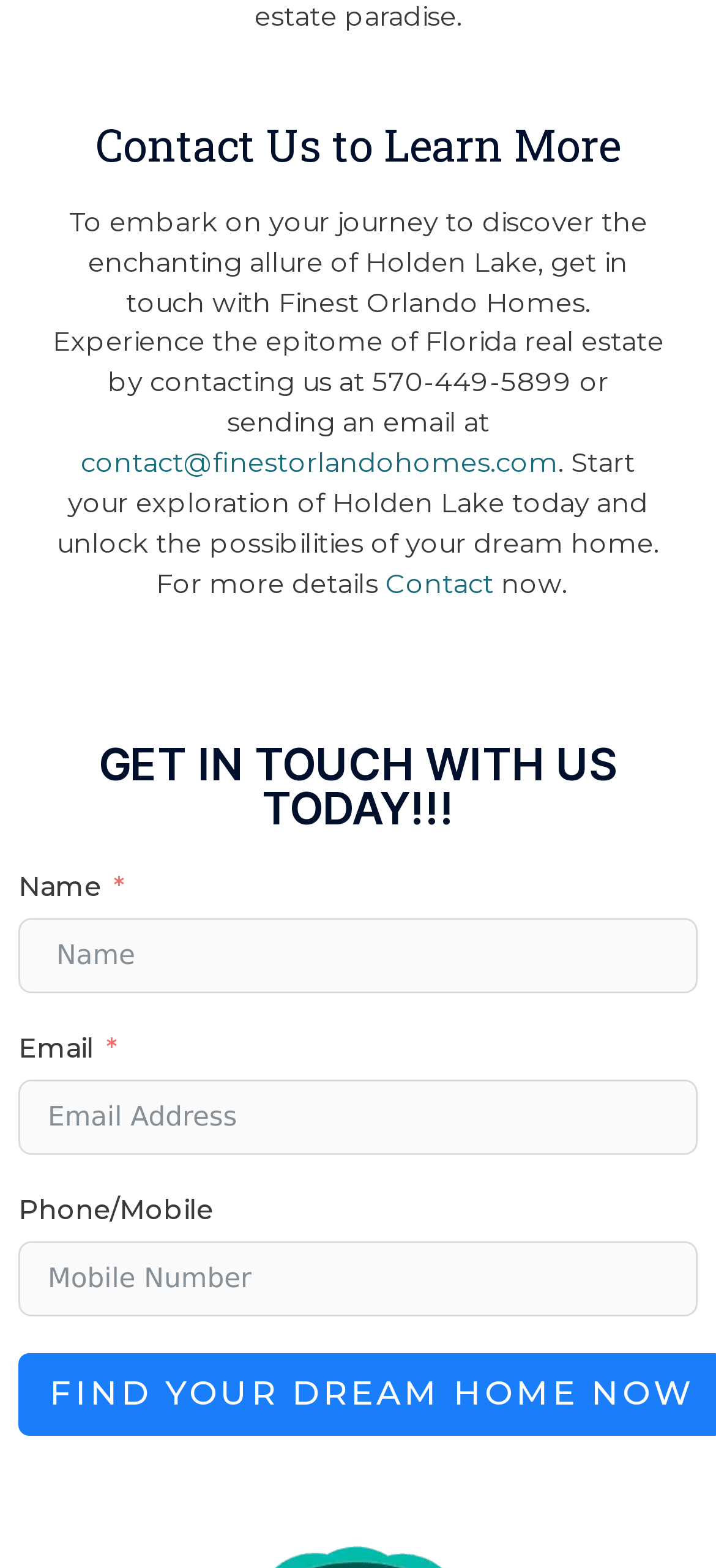How many fields are required in the footer form?
Using the information presented in the image, please offer a detailed response to the question.

The footer form has three fields: 'Name', 'Email', and 'Phone/Mobile'. The 'Name' and 'Email' fields are required, as indicated by the 'required: True' attribute, while the 'Phone/Mobile' field is not required.